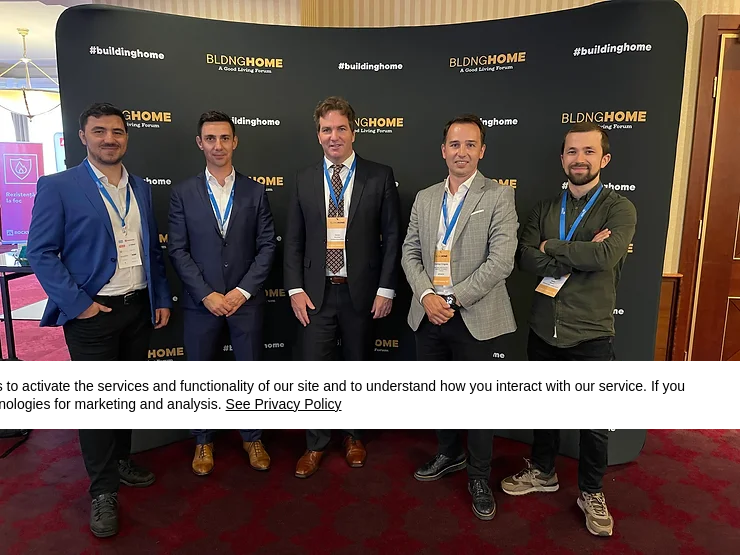What industries are represented at the Building Home Forum?
Use the information from the screenshot to give a comprehensive response to the question.

The caption states that the forum includes various stakeholders from architecture, engineering, and the real estate industry, reflecting the collaborative spirit of the event.